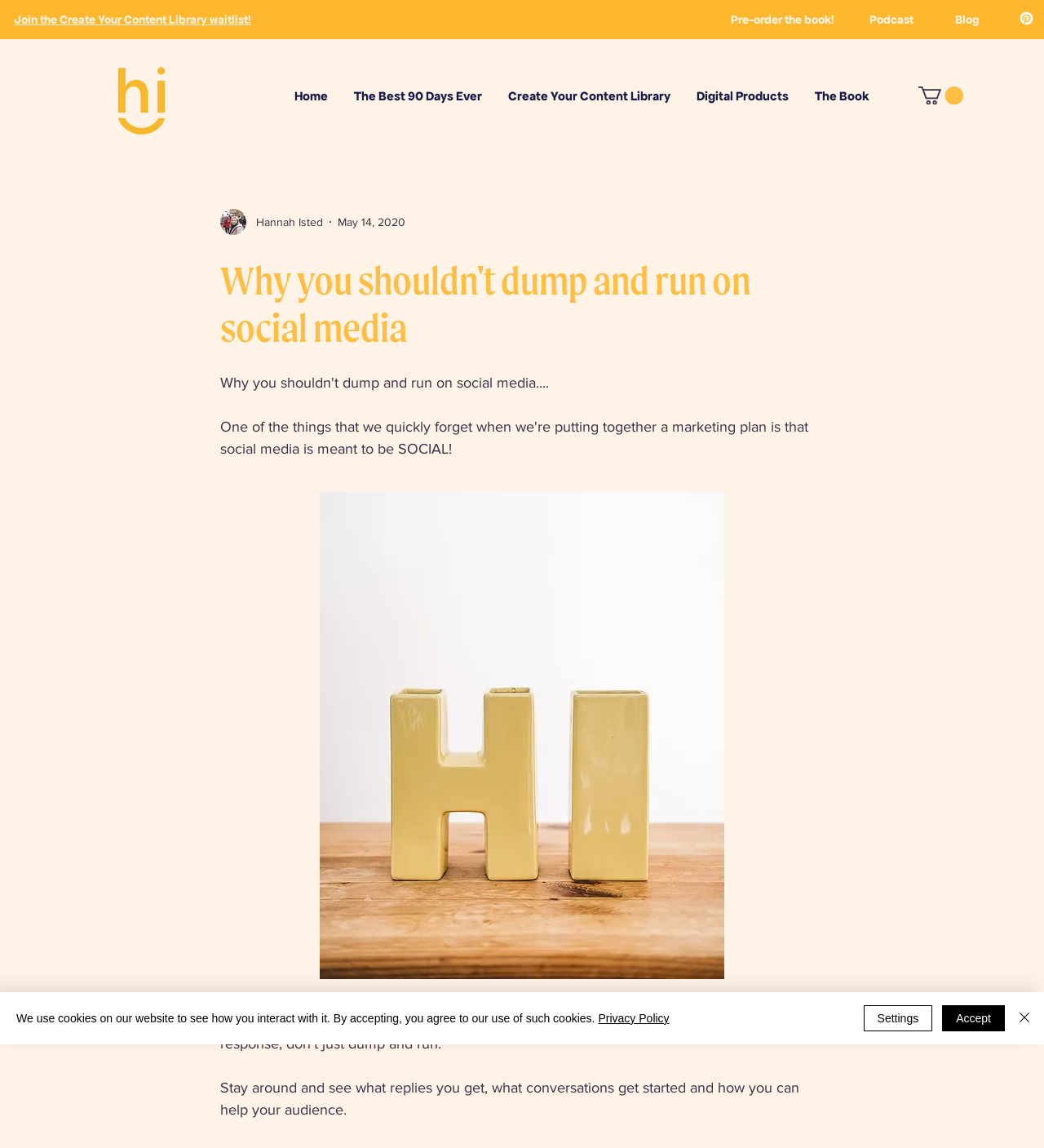What is the topic of the blog post?
Please provide a single word or phrase as your answer based on the screenshot.

Social media